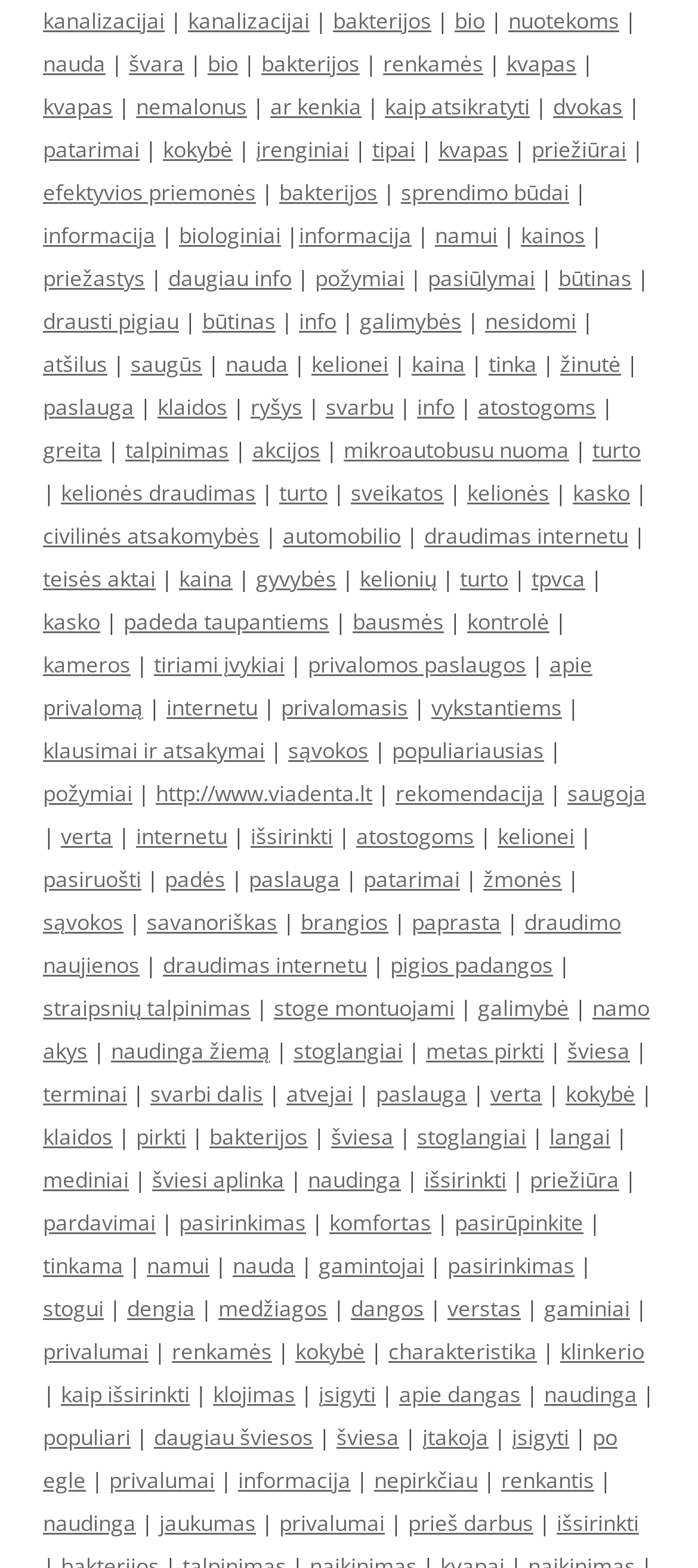Identify the bounding box for the UI element described as: "po egle". The coordinates should be four float numbers between 0 and 1, i.e., [left, top, right, bottom].

[0.062, 0.907, 0.885, 0.954]